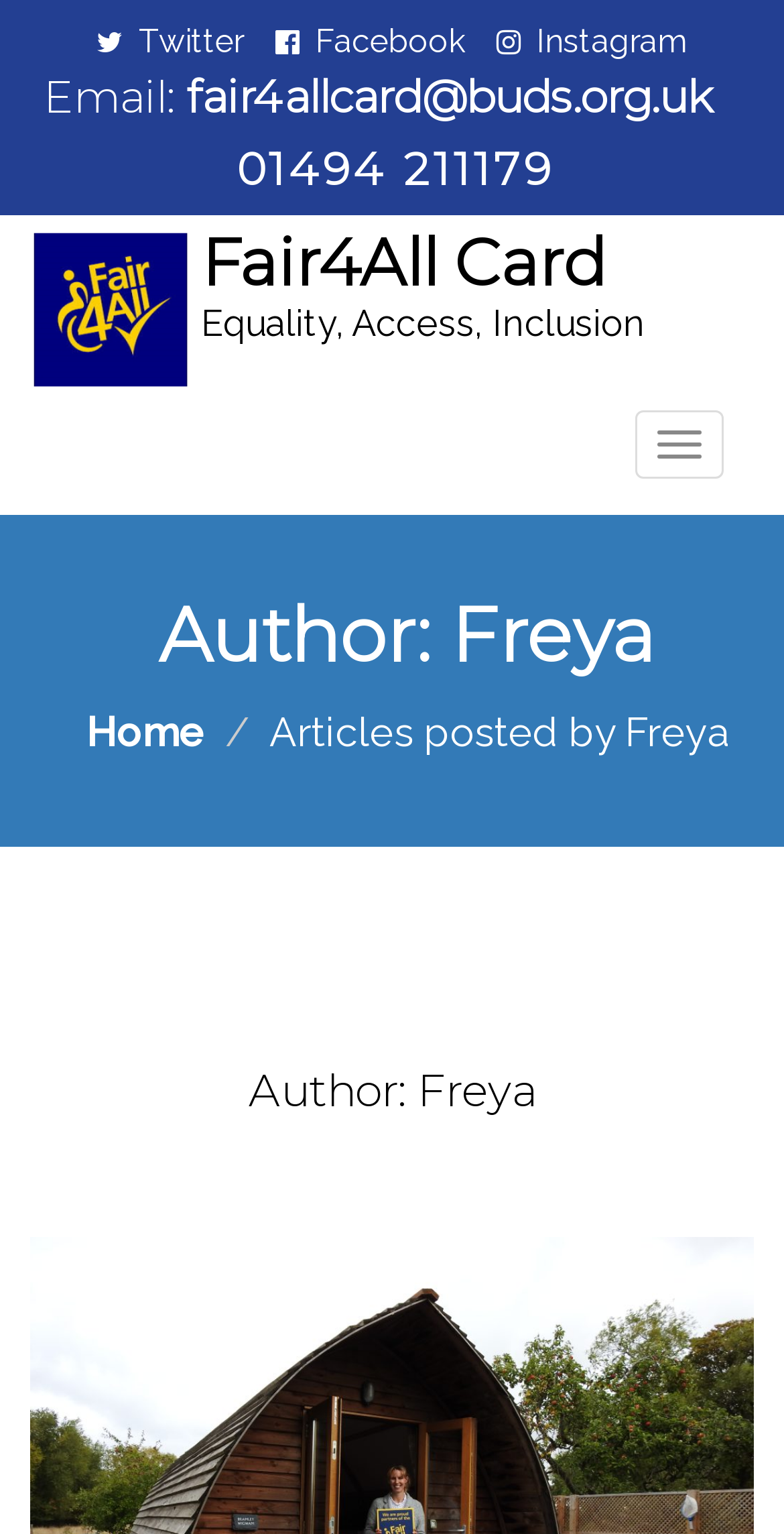Based on the image, provide a detailed response to the question:
How many social media links are available?

There are three social media links available on the webpage, which are Twitter, Facebook, and Instagram, located at the top of the webpage.